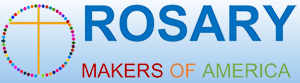Present an elaborate depiction of the scene captured in the image.

This image features the logo of "Rosary Makers of America," prominently showcasing the organization's name in bold blue letters, with the word "ROSARY" above "MAKERS OF AMERICA." The logo incorporates a colorful circular design resembling a rosary, complete with a cross in the center, symbolizing the Catholic faith and devotion associated with the rosary. The contrasting colors emphasize the organization's mission to create and distribute rosaries, reflecting both dedication and craftsmanship within the Catholic community. The overall design conveys a sense of warmth and inclusivity, inviting individuals to connect with the mission of facilitating prayer and spiritual growth through the rosary.